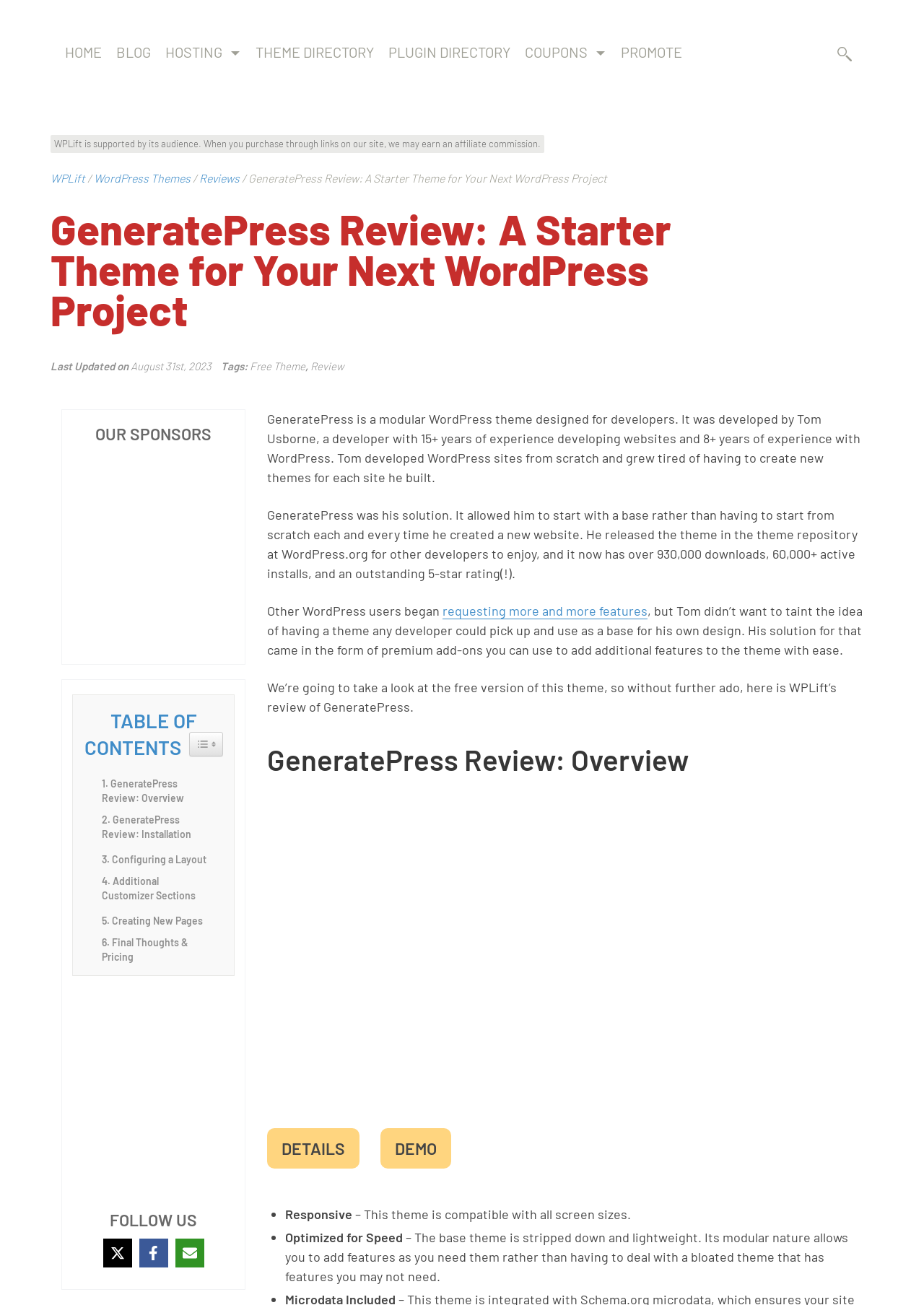Please locate the bounding box coordinates of the element that should be clicked to achieve the given instruction: "Read GeneratePress Review: Overview".

[0.102, 0.595, 0.23, 0.617]